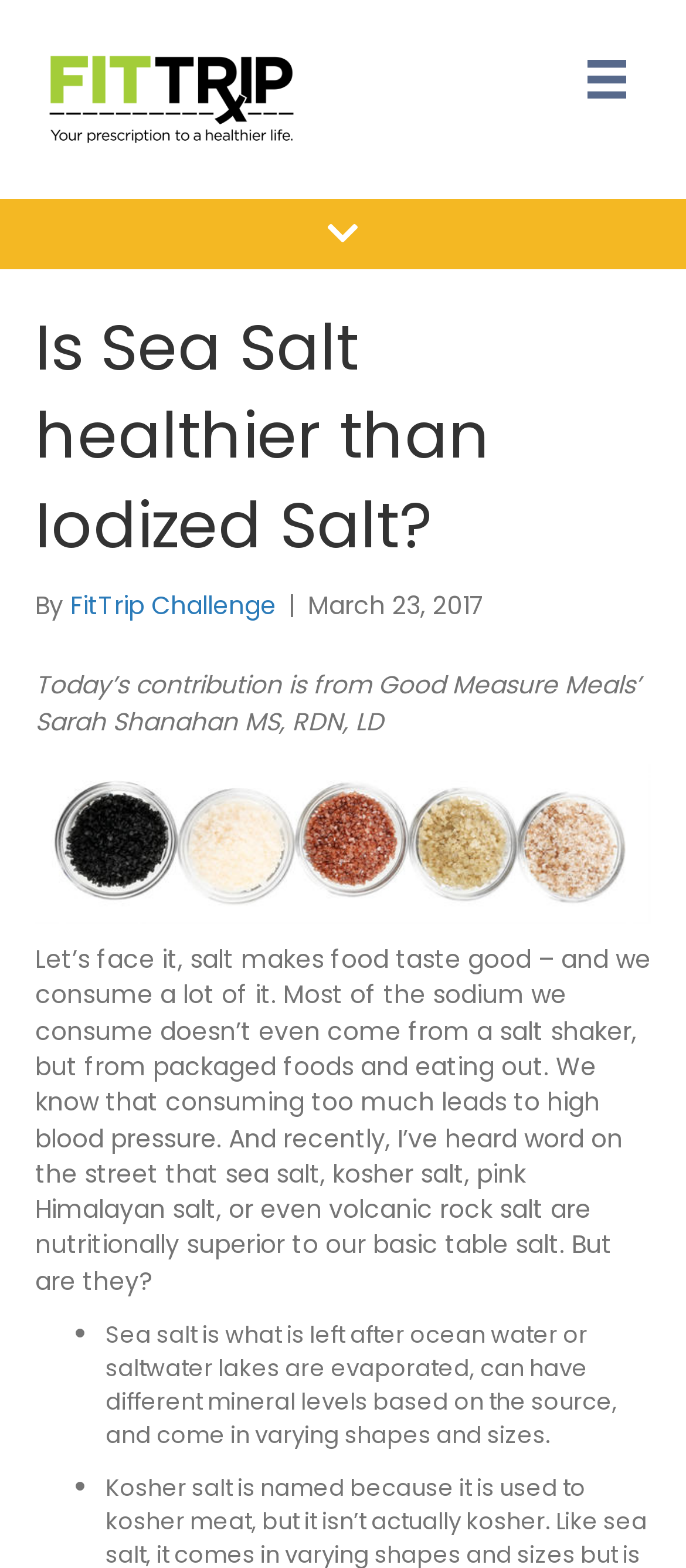Give a comprehensive overview of the webpage, including key elements.

The webpage is about comparing the health benefits of sea salt and iodized salt. At the top left corner, there is a FitTrip logo, which is a green and black image. Next to it, on the top right corner, there is a menu button. 

Below the logo, there is a header section that spans the entire width of the page. It contains the title "Is Sea Salt healthier than Iodized Salt?" in a large font, followed by the author's name "By FitTrip Challenge" and the date "March 23, 2017". 

The main content of the page starts with a paragraph of text that introduces the topic of salt consumption and its effects on health. This is followed by a longer paragraph that discusses the nutritional differences between various types of salt, including sea salt, kosher salt, and table salt. 

Below these paragraphs, there is a list of bullet points, each marked with a dot. The first bullet point describes the process of producing sea salt and its varying mineral levels and shapes.